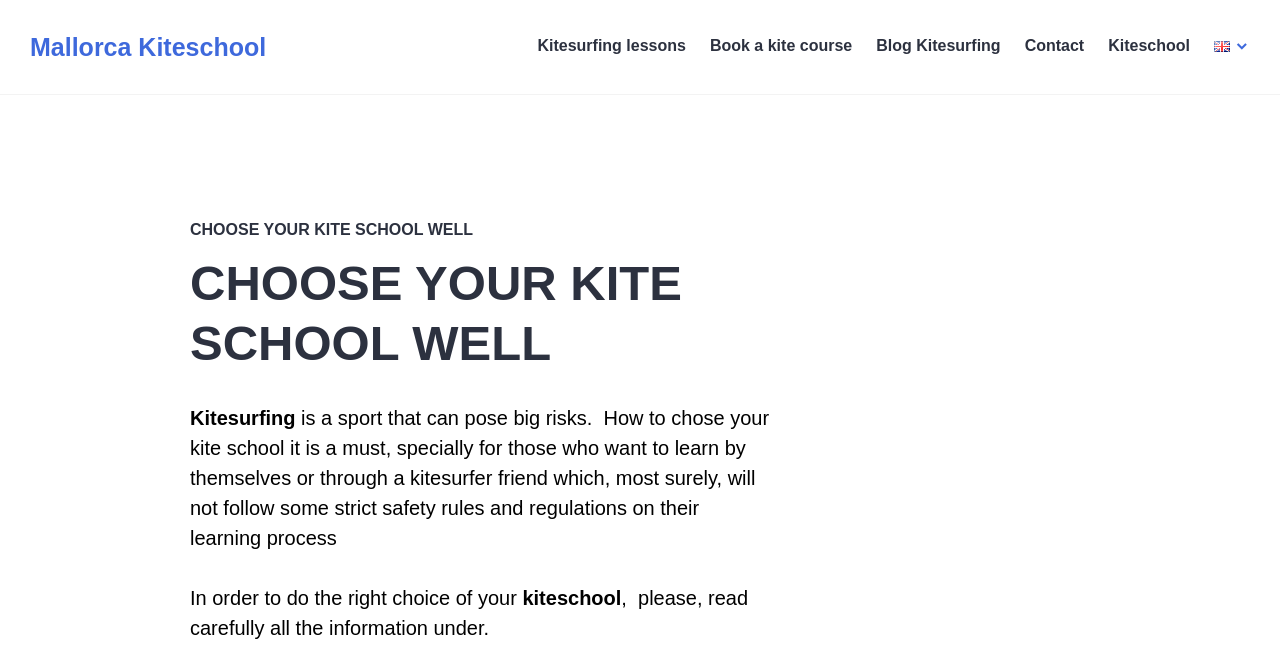What are the options in the primary menu?
From the details in the image, answer the question comprehensively.

The primary menu is located at the top of the webpage, and it contains several links. These links are 'Kitesurfing lessons', 'Book a kite course', 'Blog Kitesurfing', 'Contact', 'Kiteschool', and 'English'. These options can be used to navigate to different pages of the website.